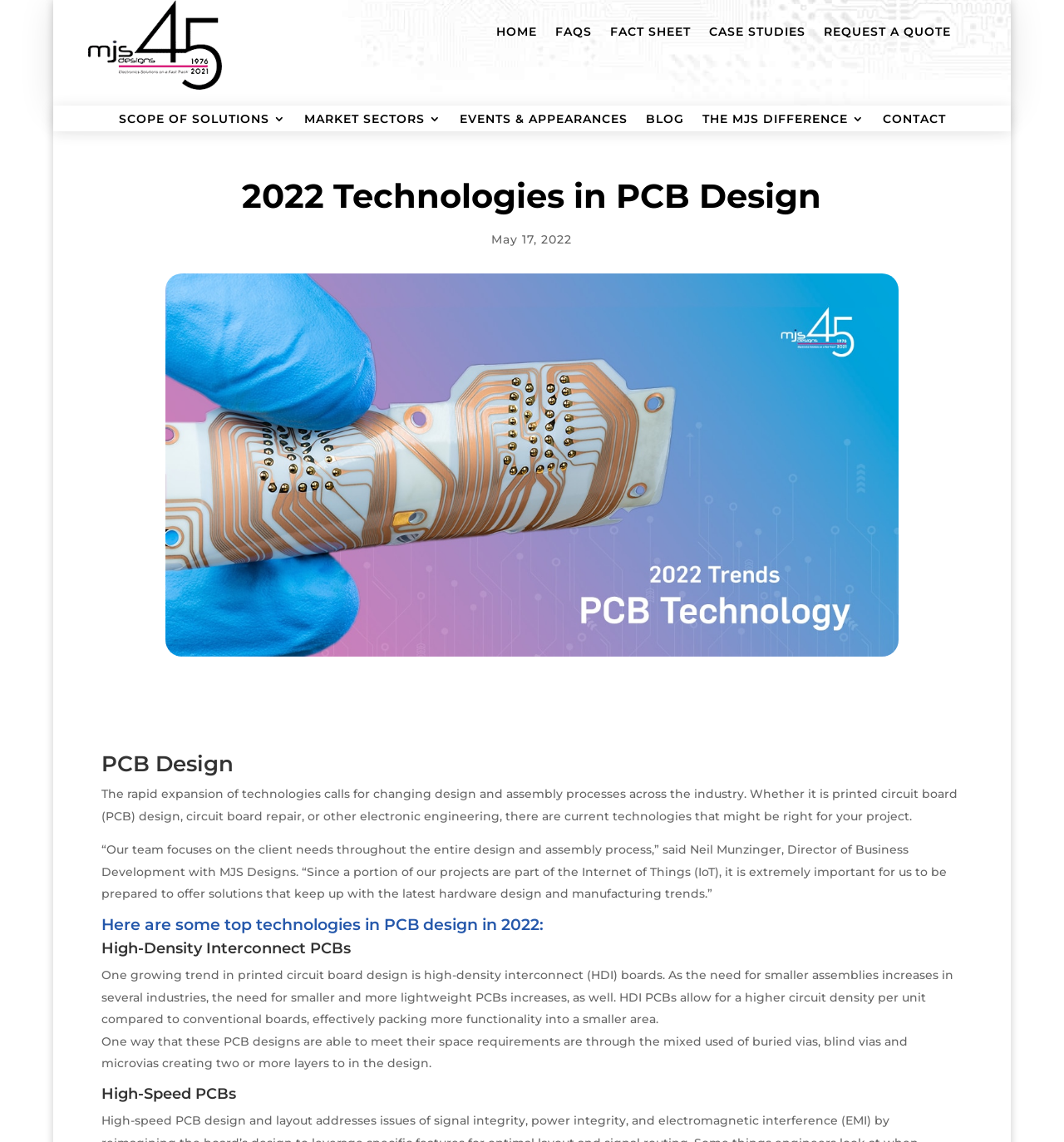Using the provided element description, identify the bounding box coordinates as (top-left x, top-left y, bottom-right x, bottom-right y). Ensure all values are between 0 and 1. Description: CASE STUDIES

[0.666, 0.023, 0.757, 0.039]